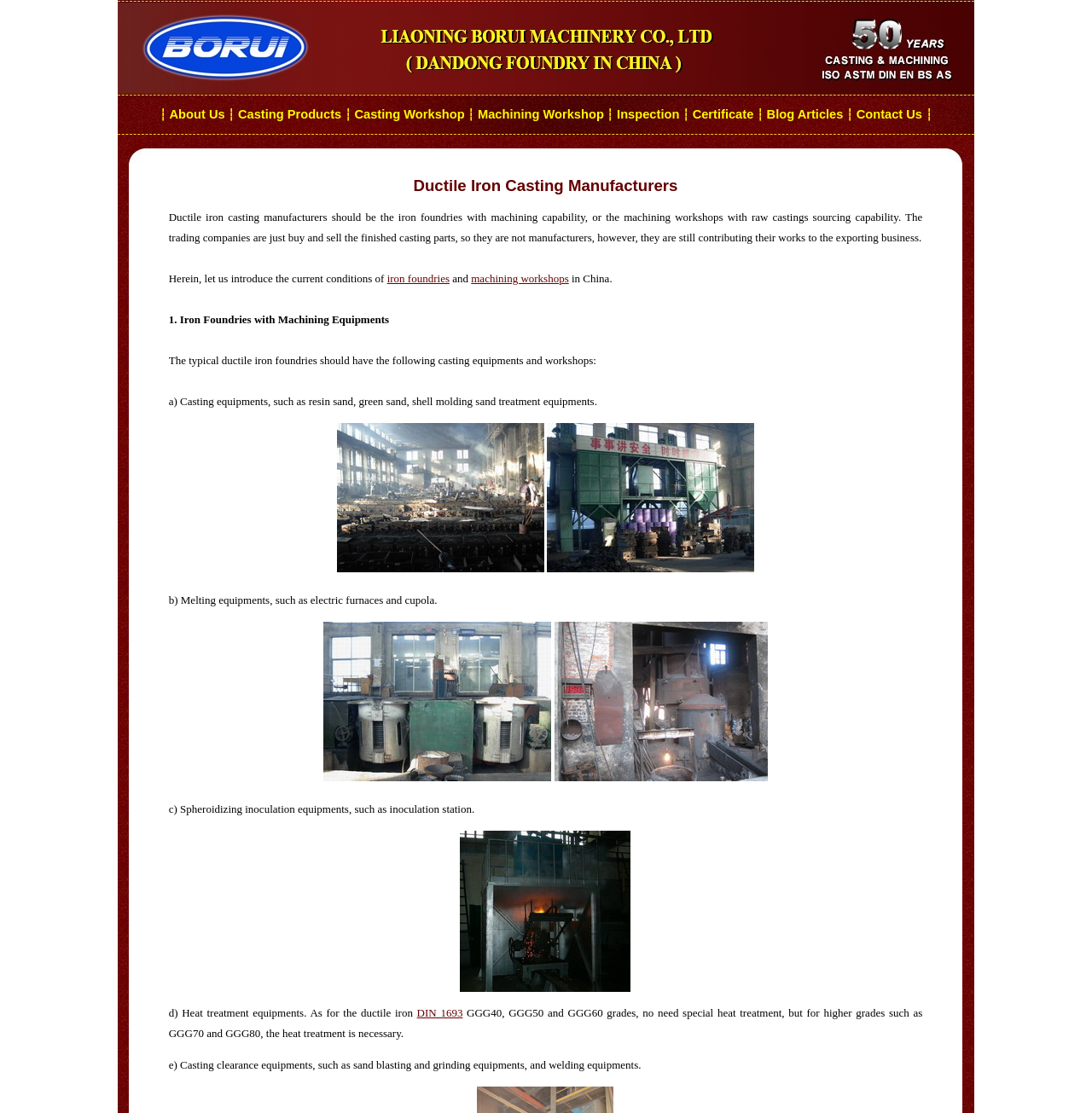Locate the bounding box coordinates of the region to be clicked to comply with the following instruction: "Learn more about iron foundries". The coordinates must be four float numbers between 0 and 1, in the form [left, top, right, bottom].

[0.354, 0.244, 0.412, 0.256]